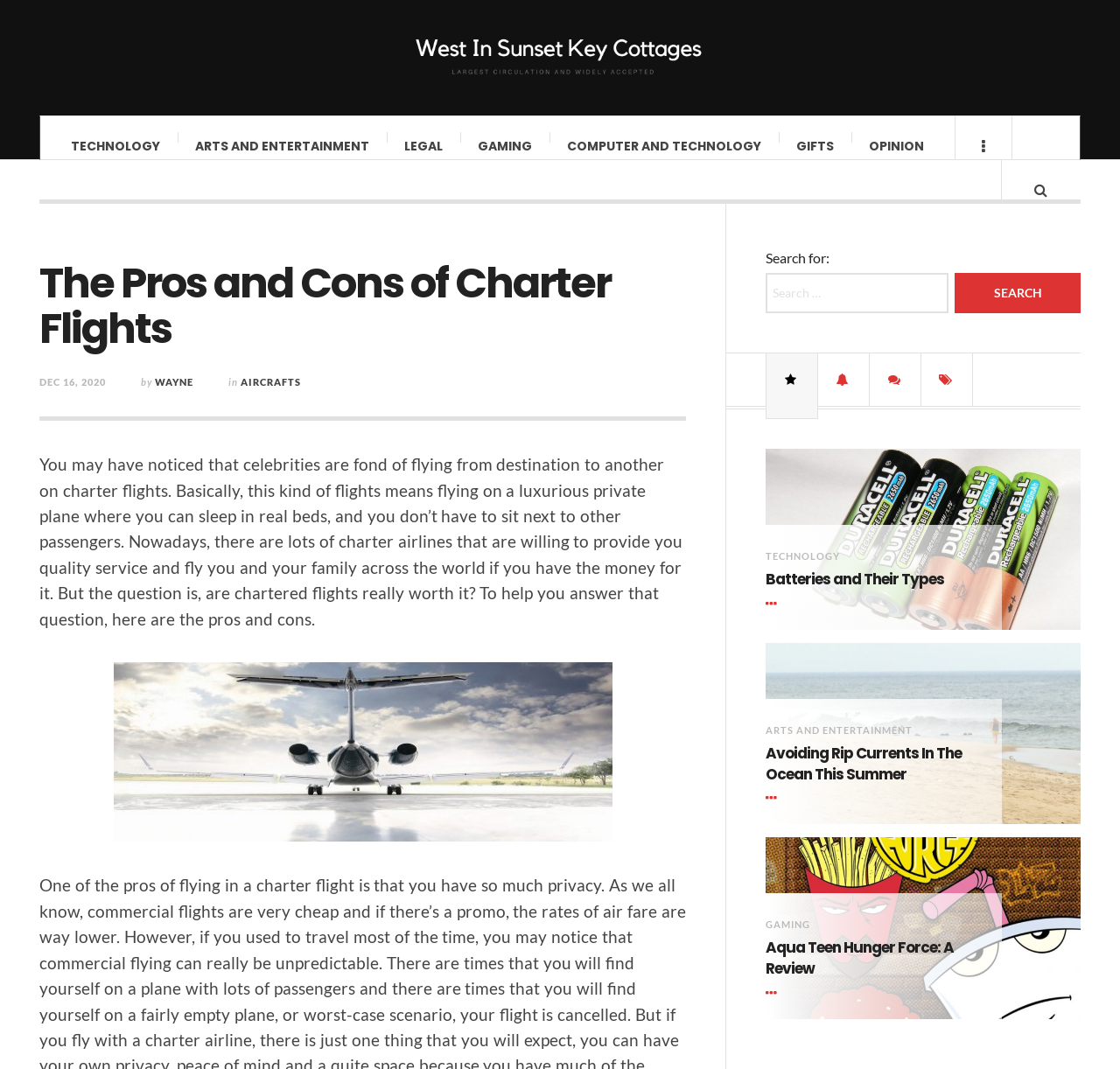Find the bounding box coordinates of the element to click in order to complete the given instruction: "Search for something."

[0.684, 0.285, 0.847, 0.323]